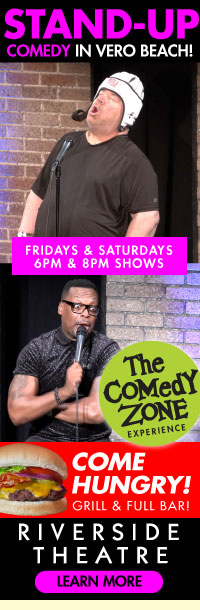Offer a detailed explanation of the image's components.

Get ready for some laughs at Riverside Theatre in Vero Beach, where stand-up comedy takes the spotlight! The image showcases two comedians: the top half features a performer energetically engaging the audience in a playful moment, while the bottom half captures another comedian delivering a punchline with confidence. 

The colorful text announces "STAND-UP COMEDY IN VERO BEACH!" above the performers, setting the stage for a vibrant evening. Show times are highlighted in bold pink: "FRIDAYS & SATURDAYS 6PM & 8PM SHOWS," inviting guests to enjoy multiple performances over the weekend. The promotional graphic also emphasizes "The Comedy Zone Experience," suggesting a fun-filled night complete with food, as seen in the logo at the bottom, urging patrons to "COME HUNGRY! GRILL & FULL BAR!" 

Don't miss out on an entertaining night filled with laughter, great company, and delicious food!